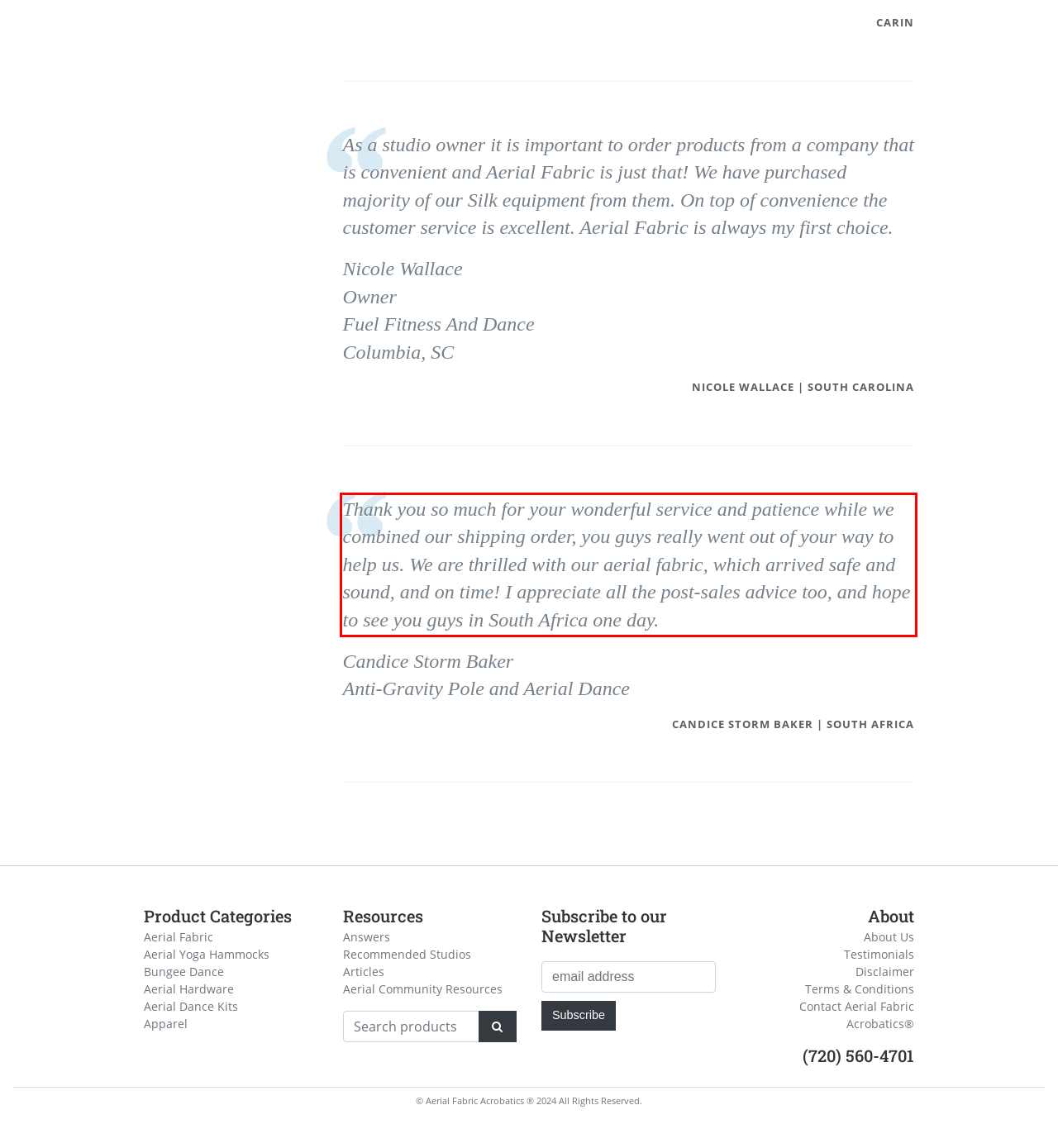You have a screenshot of a webpage, and there is a red bounding box around a UI element. Utilize OCR to extract the text within this red bounding box.

Thank you so much for your wonderful service and patience while we combined our shipping order, you guys really went out of your way to help us. We are thrilled with our aerial fabric, which arrived safe and sound, and on time! I appreciate all the post-sales advice too, and hope to see you guys in South Africa one day.